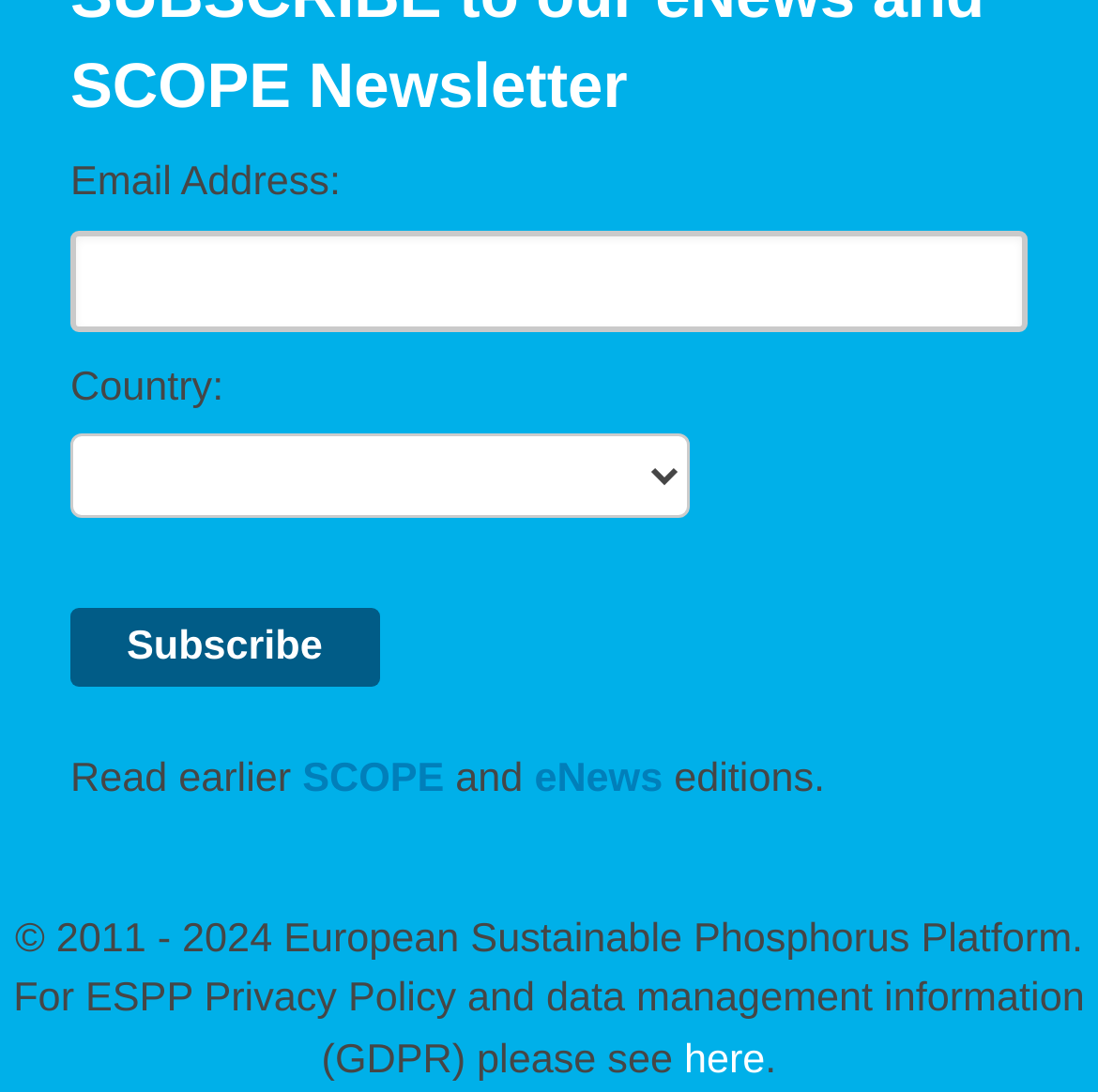Respond with a single word or phrase to the following question: What is the text above the footer section?

Read earlier and eNews editions.